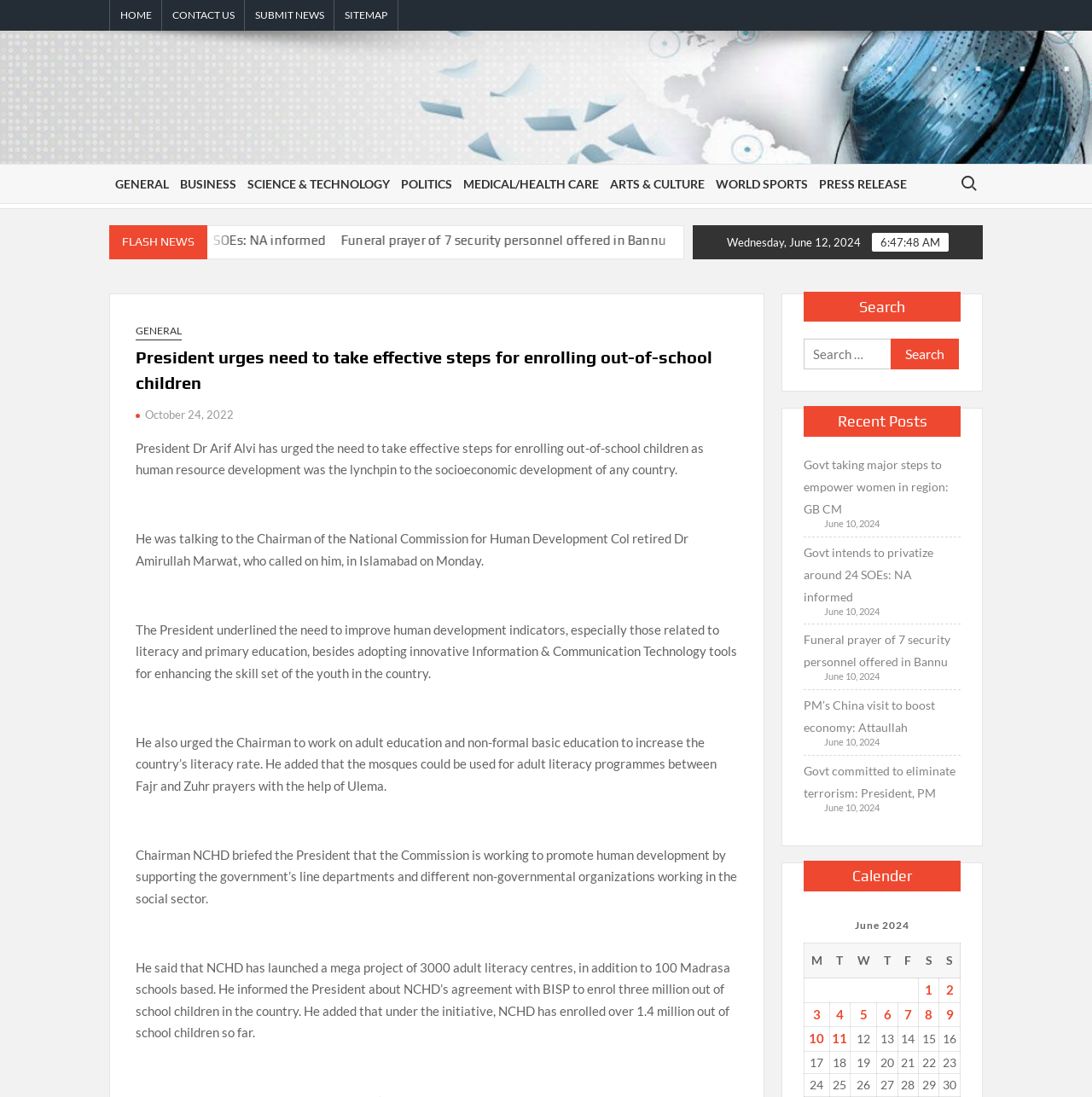Please answer the following query using a single word or phrase: 
What is the name of the President mentioned in the article?

Dr Arif Alvi